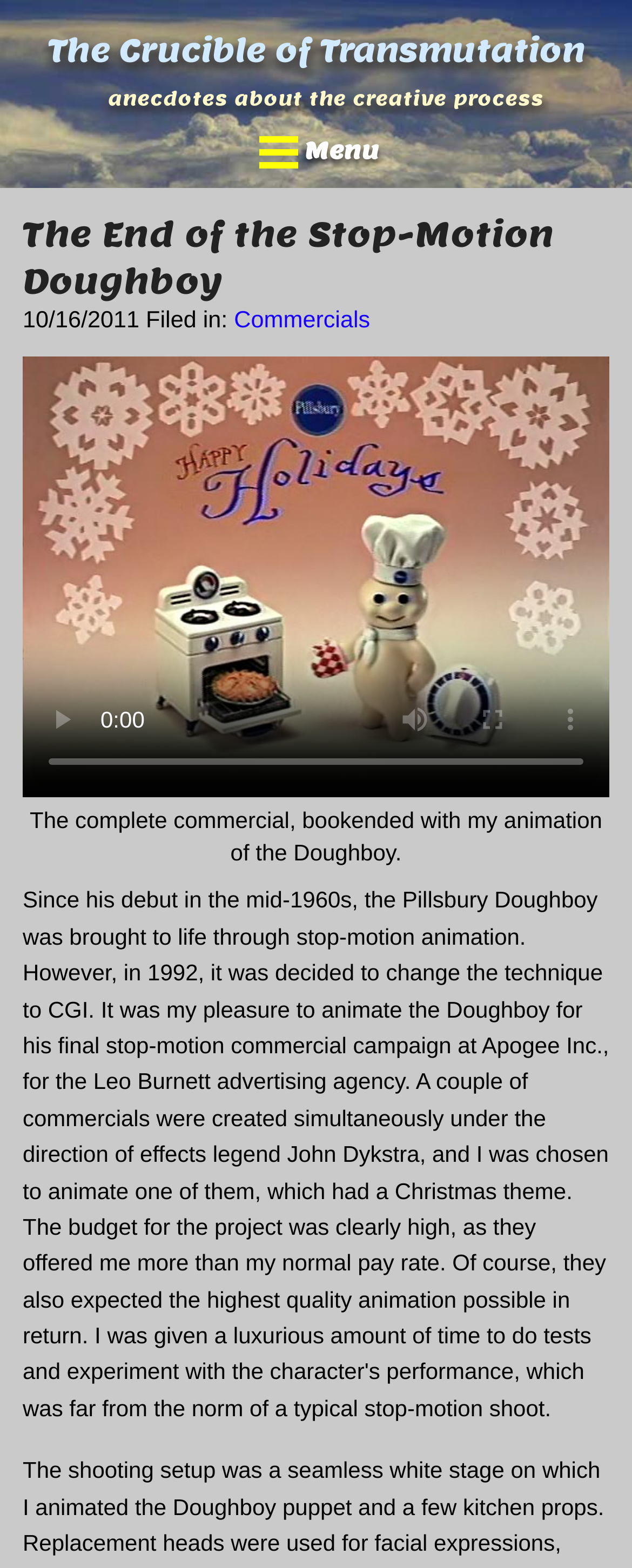What is the text above the video time scrubber?
Give a detailed response to the question by analyzing the screenshot.

I found the text by looking at the StaticText element which is a child of the Figcaption element and is above the video time scrubber.